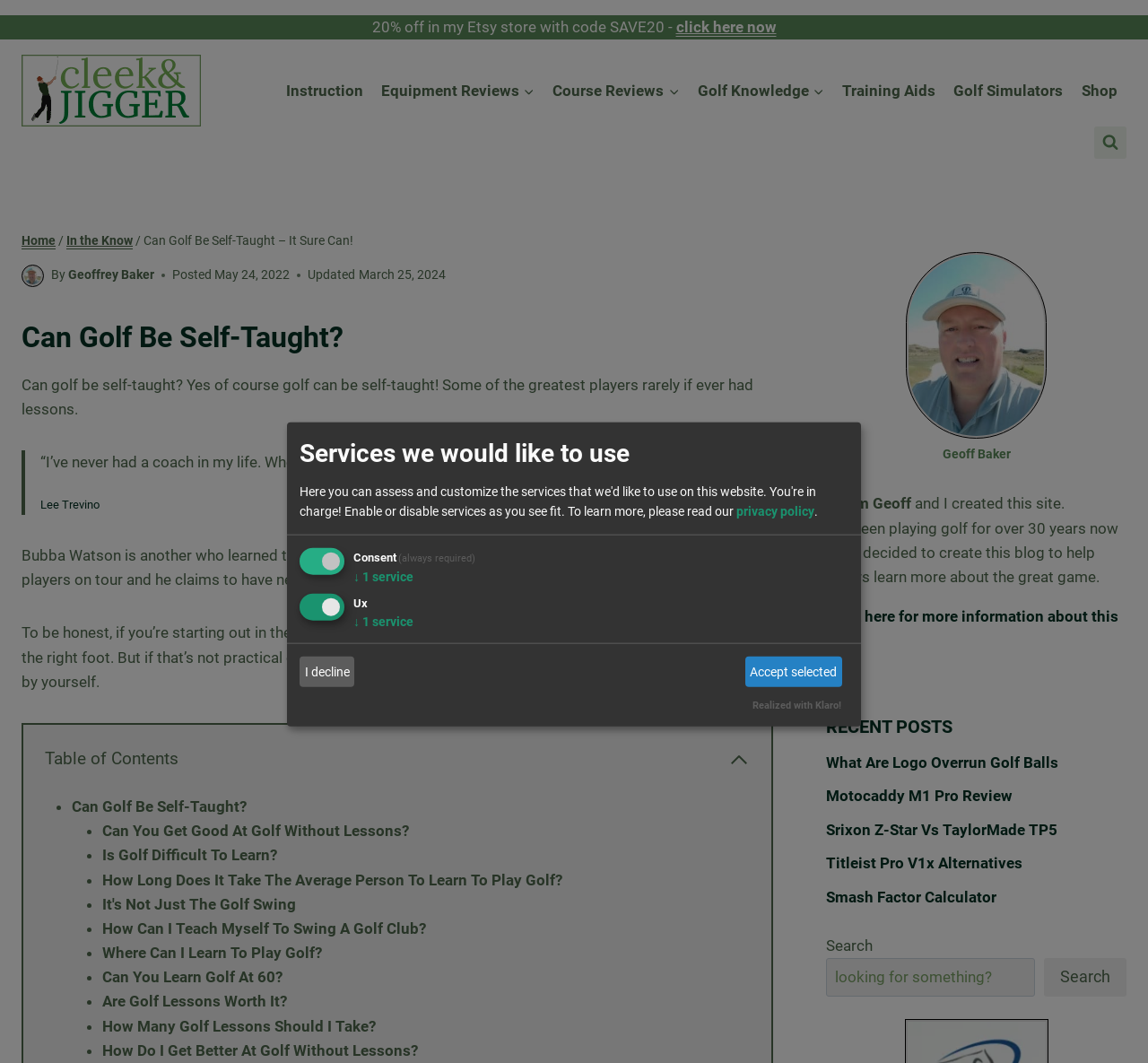Identify the bounding box coordinates of the region that should be clicked to execute the following instruction: "Read the 'Can Golf Be Self-Taught?' article".

[0.019, 0.297, 0.673, 0.337]